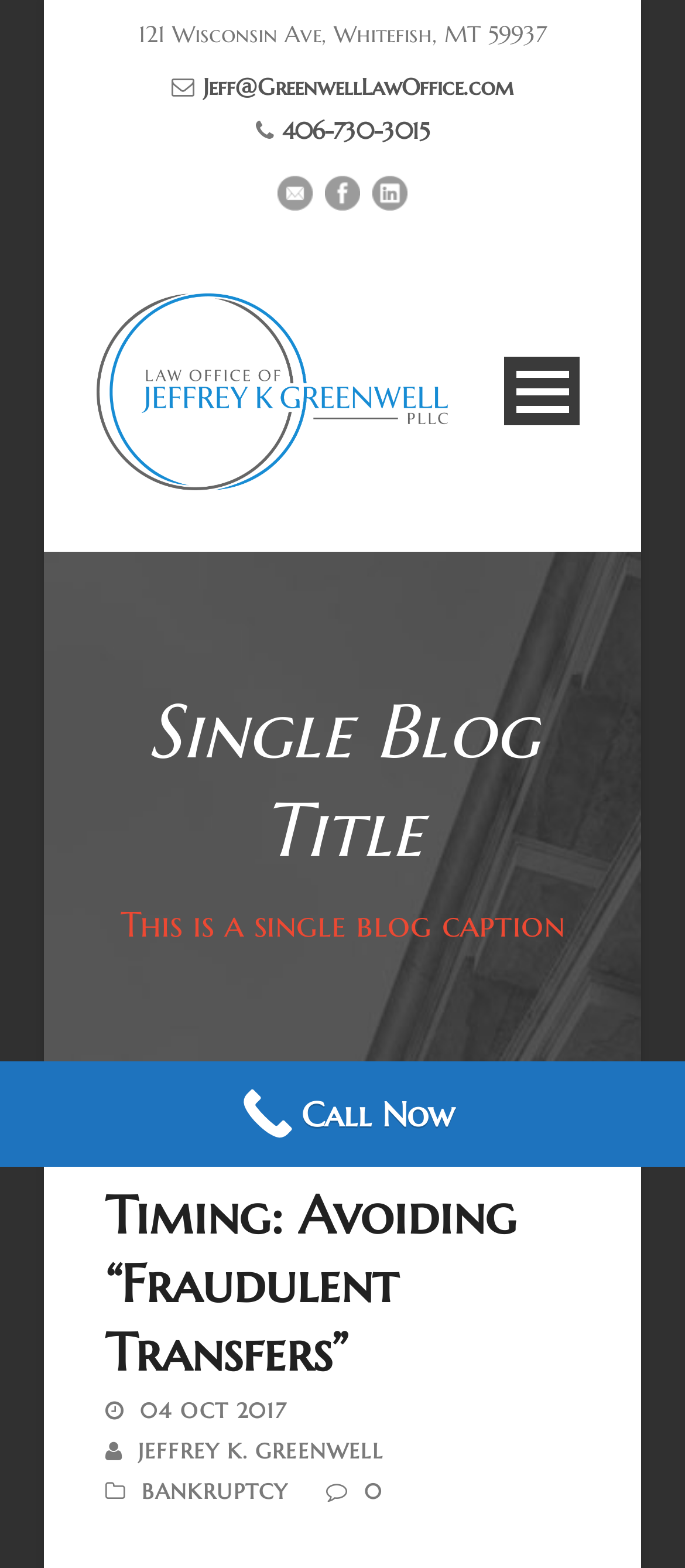Determine the bounding box coordinates for the area that should be clicked to carry out the following instruction: "Click the 'Contact' link".

[0.115, 0.627, 0.885, 0.683]